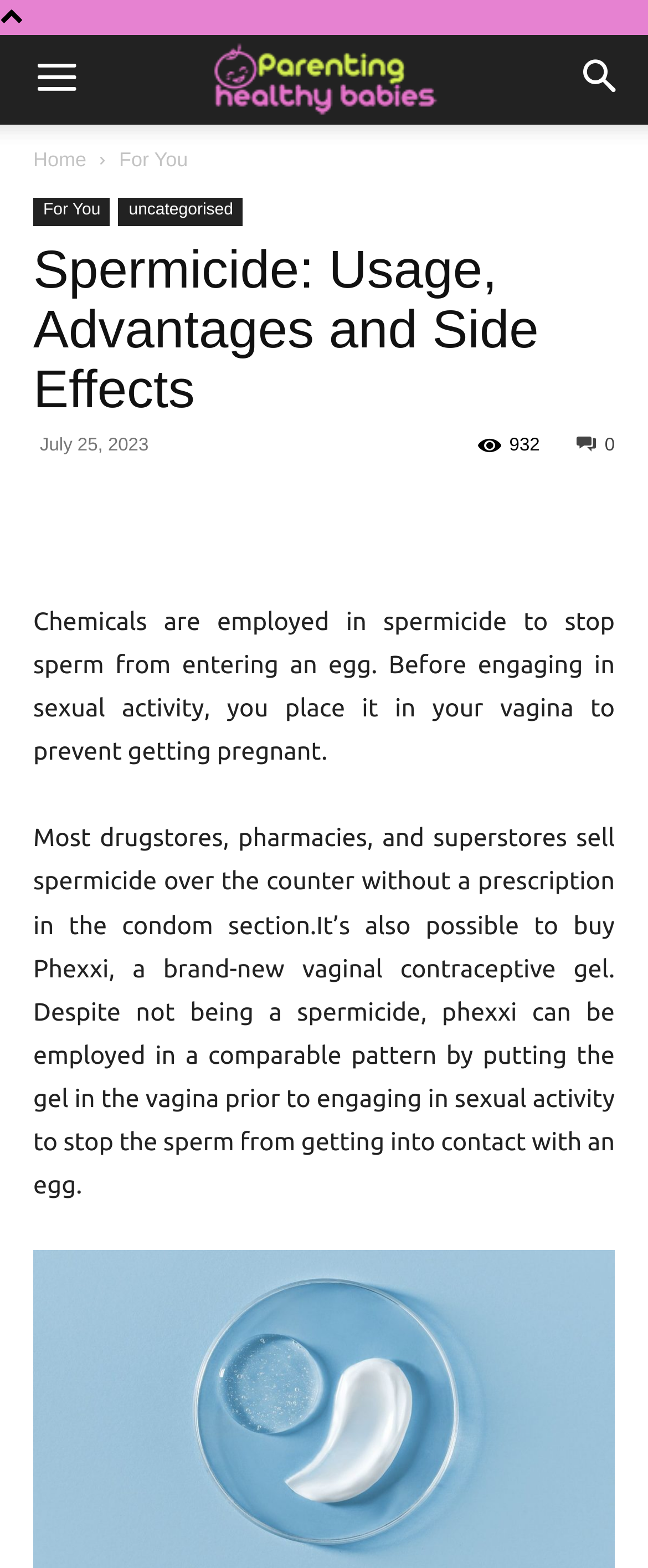Specify the bounding box coordinates of the region I need to click to perform the following instruction: "View 'For You' page". The coordinates must be four float numbers in the range of 0 to 1, i.e., [left, top, right, bottom].

[0.184, 0.094, 0.29, 0.109]